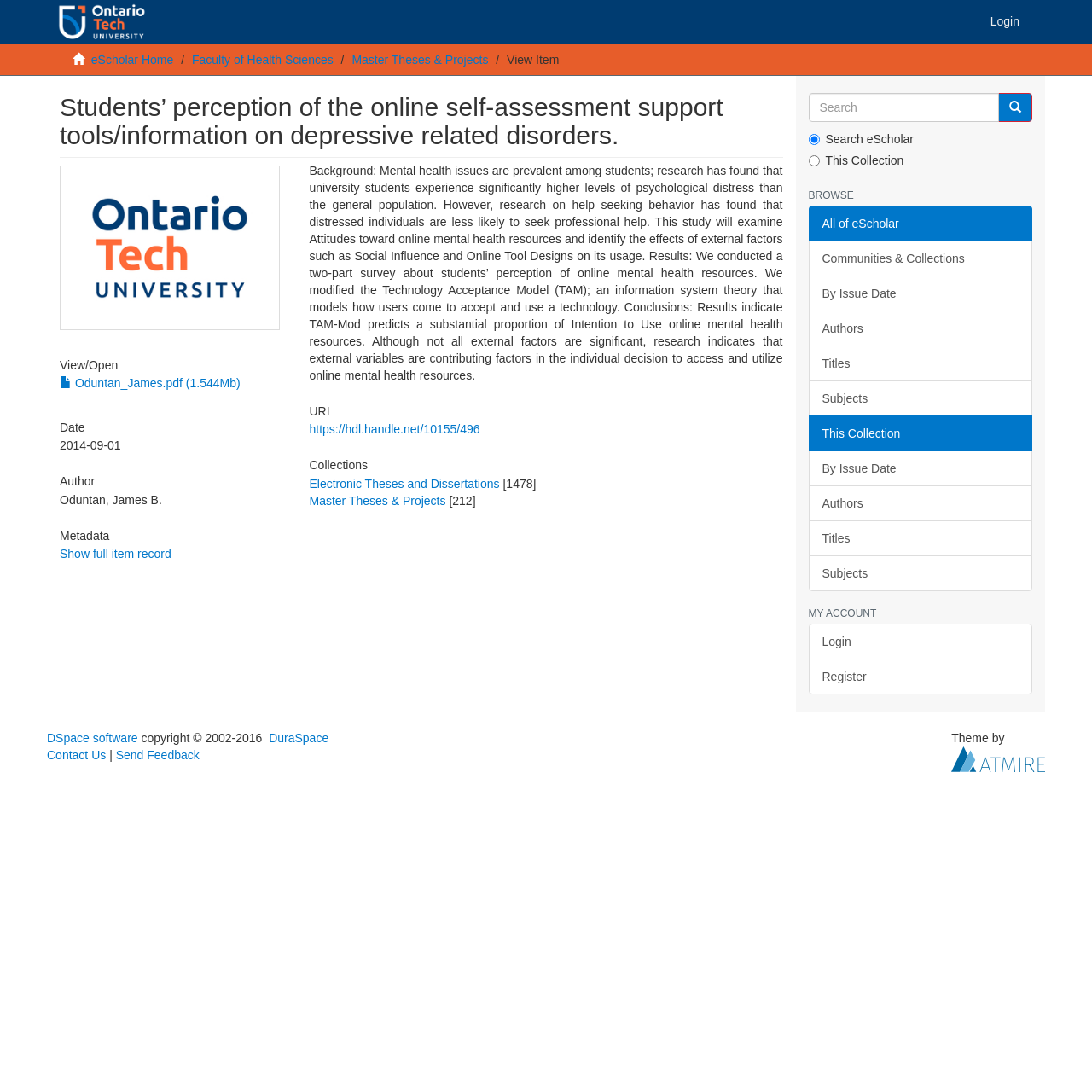Utilize the information from the image to answer the question in detail:
What is the title of the thesis?

The title of the thesis can be found in the heading element with the text 'Students’ perception of the online self-assessment support tools/information on depressive related disorders.' which is located at the top of the webpage.